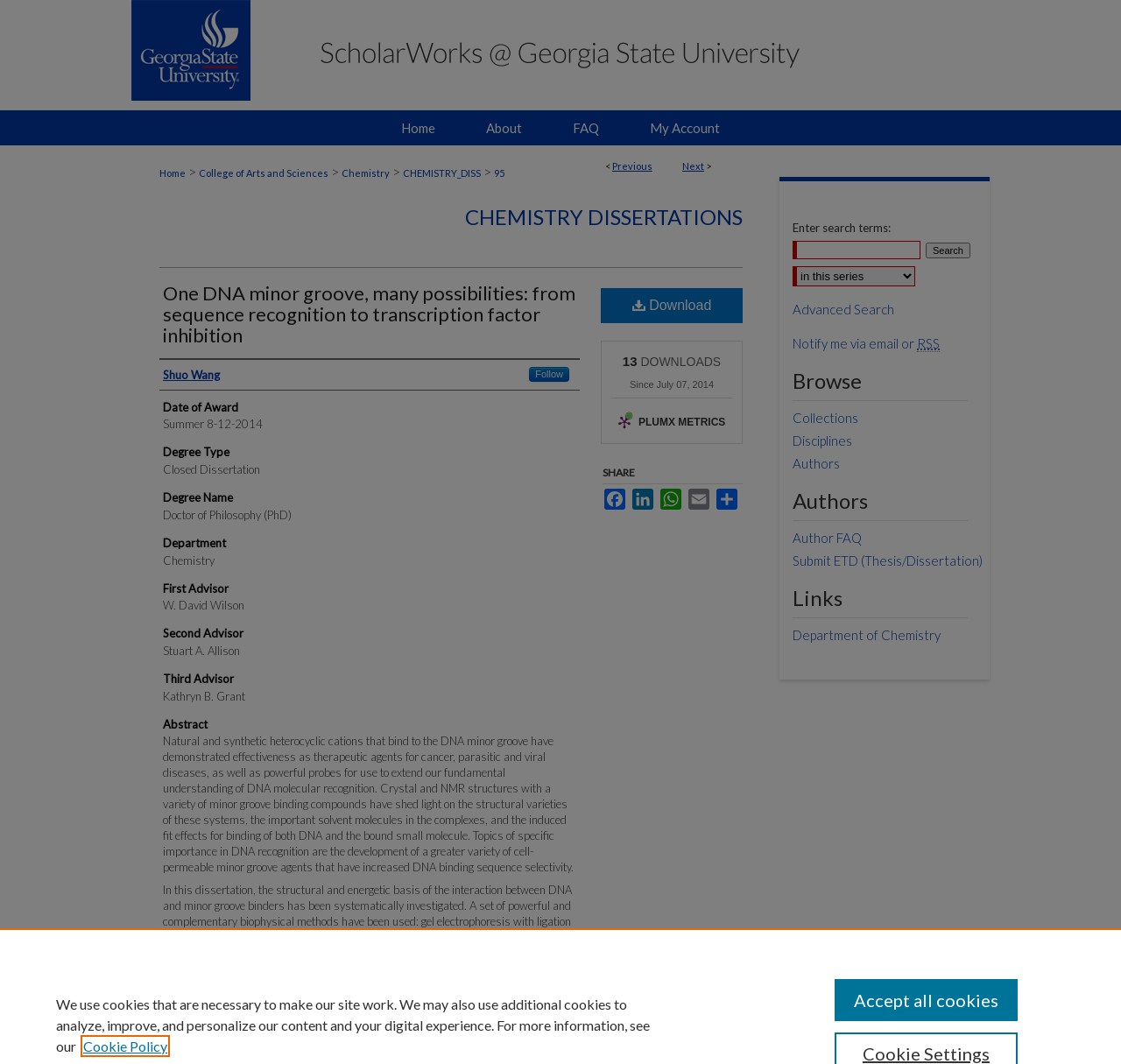Please mark the bounding box coordinates of the area that should be clicked to carry out the instruction: "Download the dissertation".

[0.536, 0.271, 0.662, 0.304]